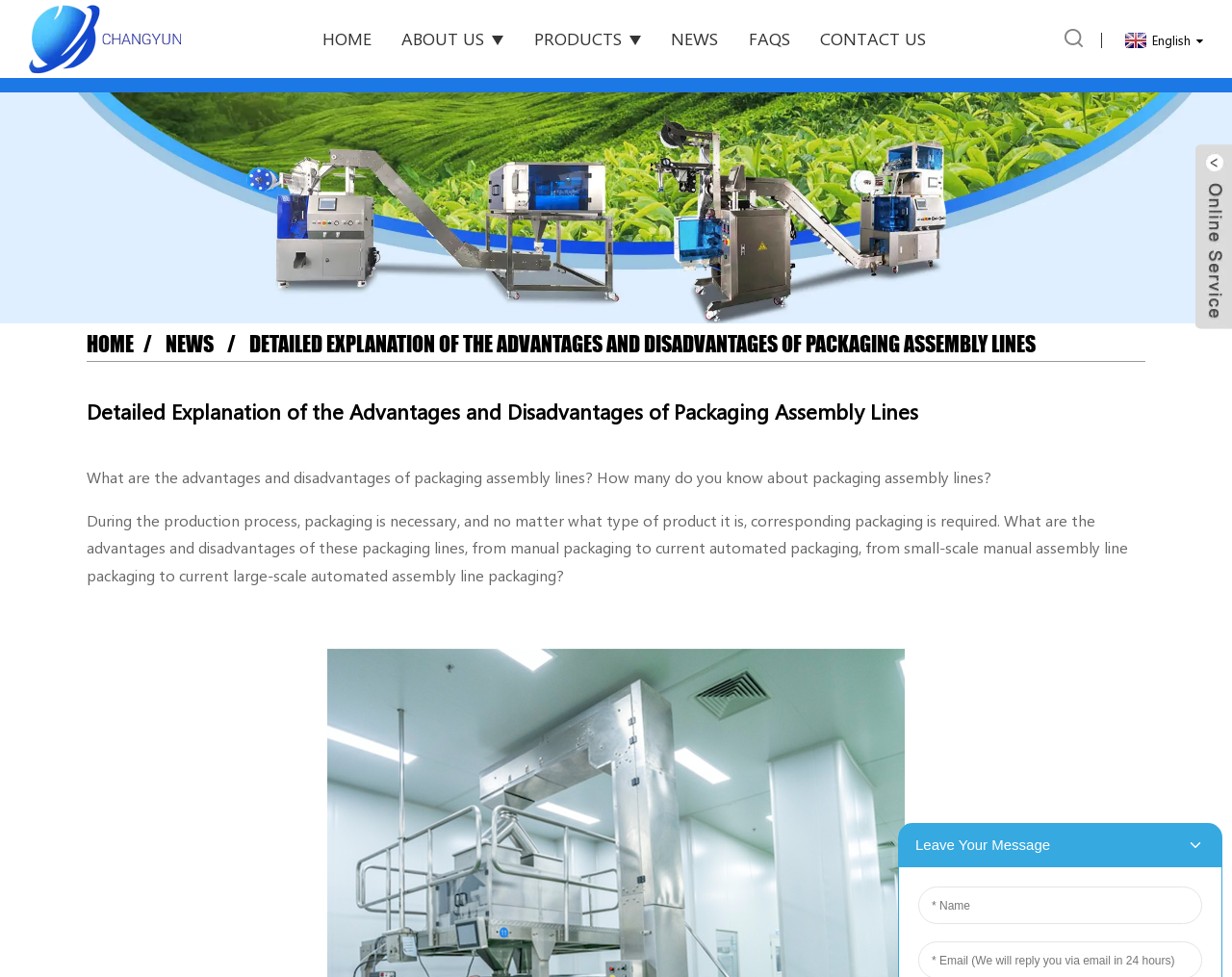Locate the coordinates of the bounding box for the clickable region that fulfills this instruction: "go to HOME page".

[0.262, 0.0, 0.301, 0.079]